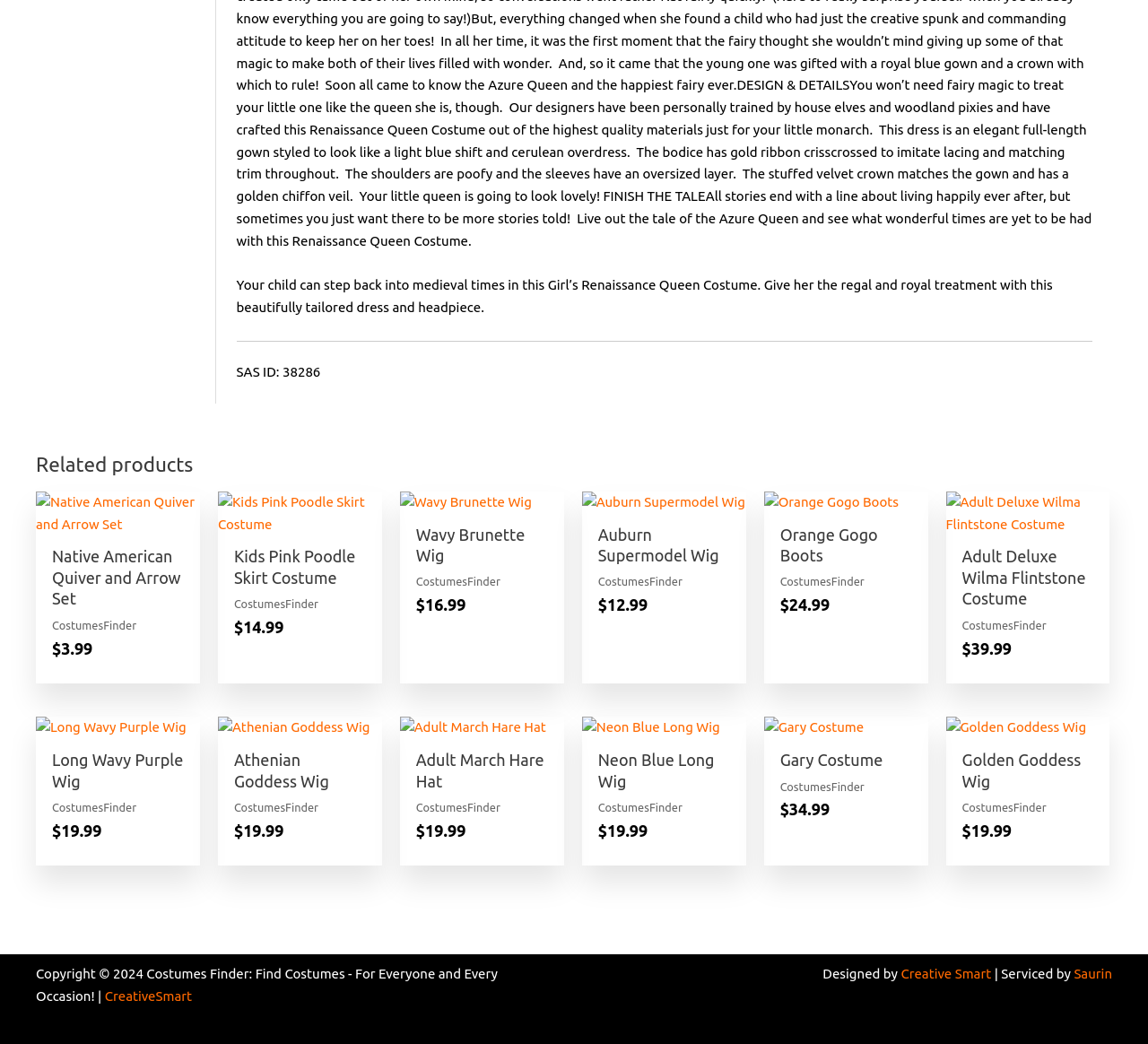Please determine the bounding box coordinates of the section I need to click to accomplish this instruction: "Click the 'REQUEST A TOUR' button".

None